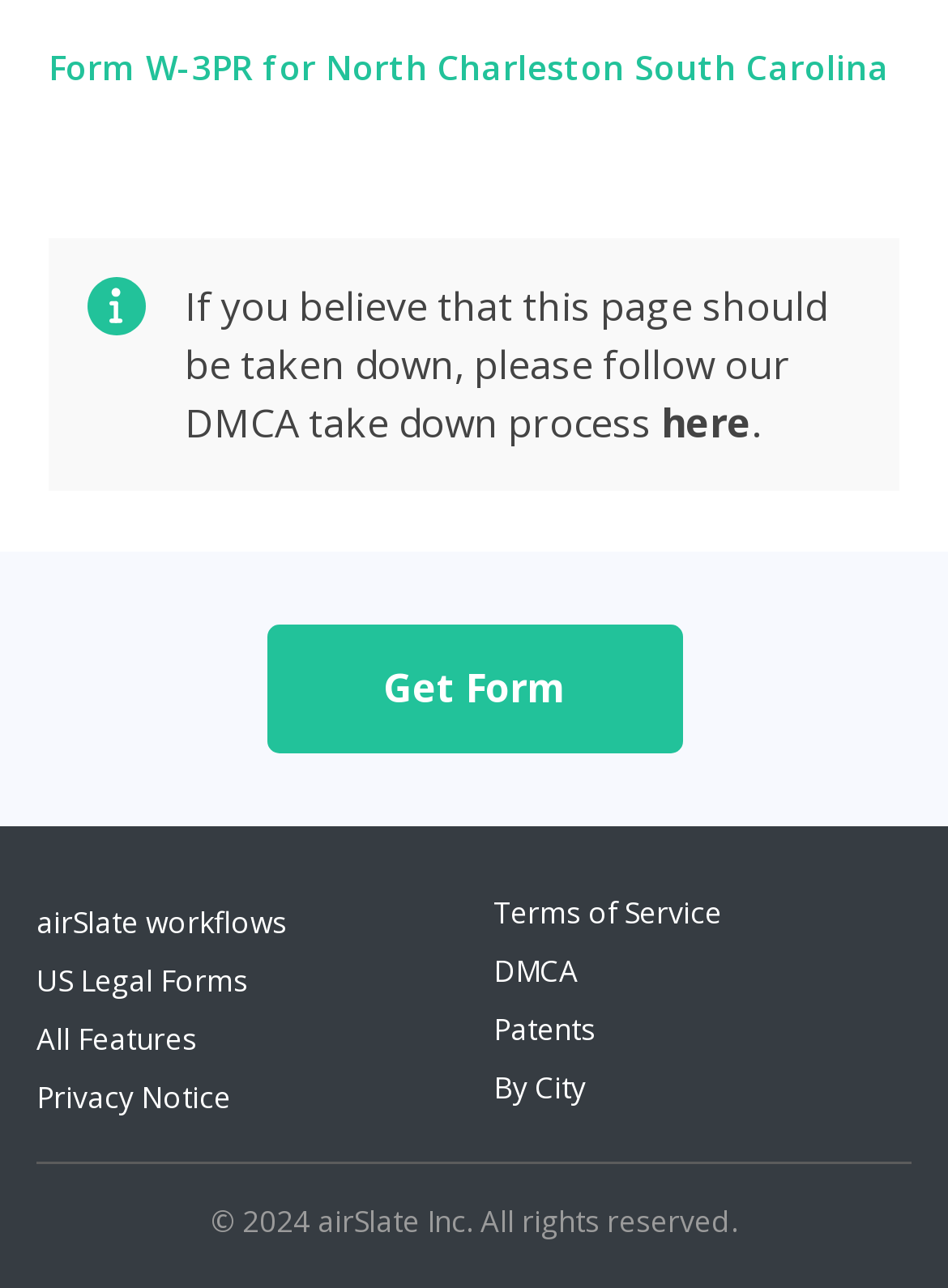Please respond to the question using a single word or phrase:
What is the purpose of the 'Get Form' button?

To obtain the form